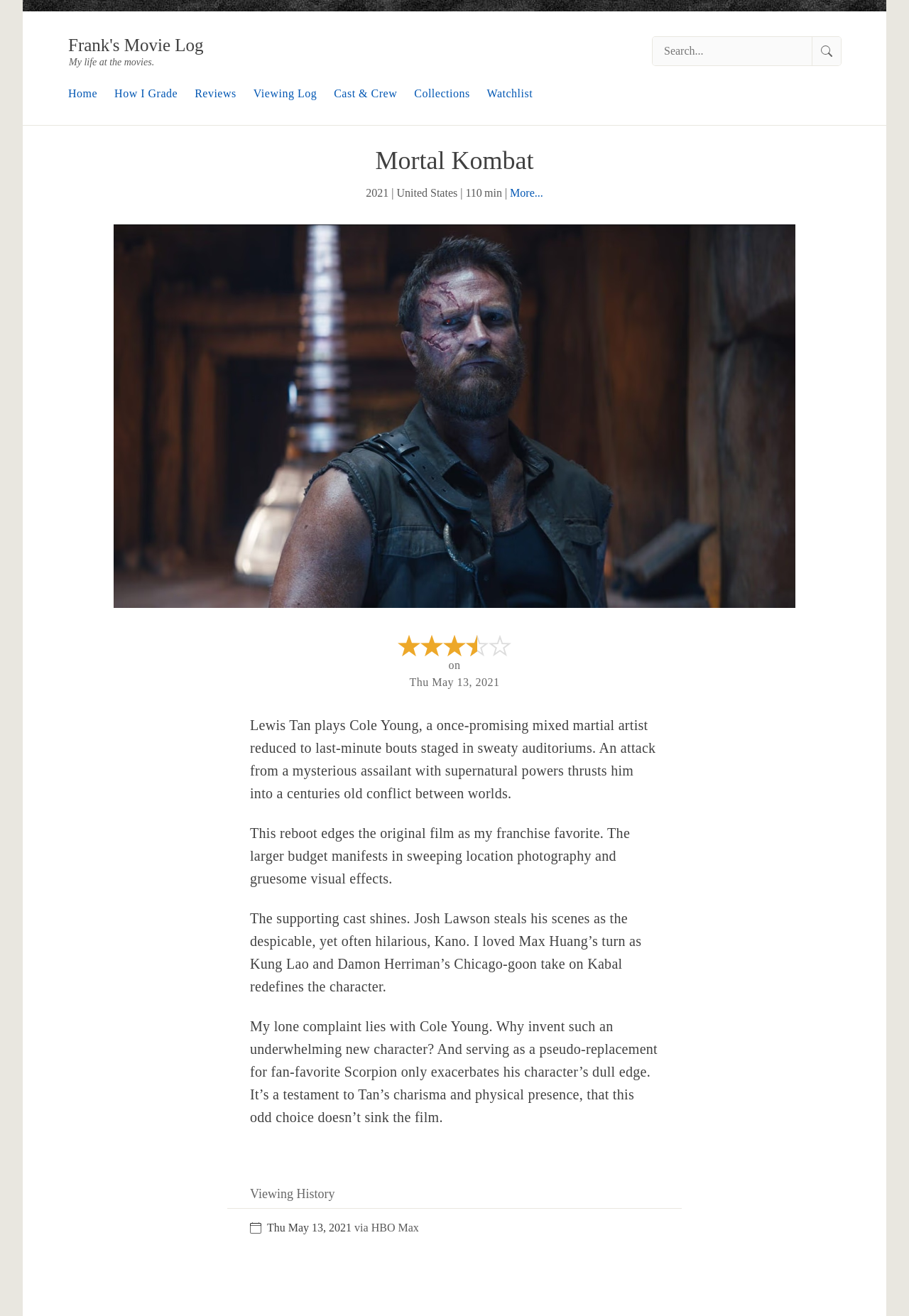What is the rating of the movie Mortal Kombat?
Please provide a comprehensive answer based on the visual information in the image.

I found the rating by looking at the image with the text 'B-: 3.5 stars (out of 5)' which is located below the movie title and above the movie description.